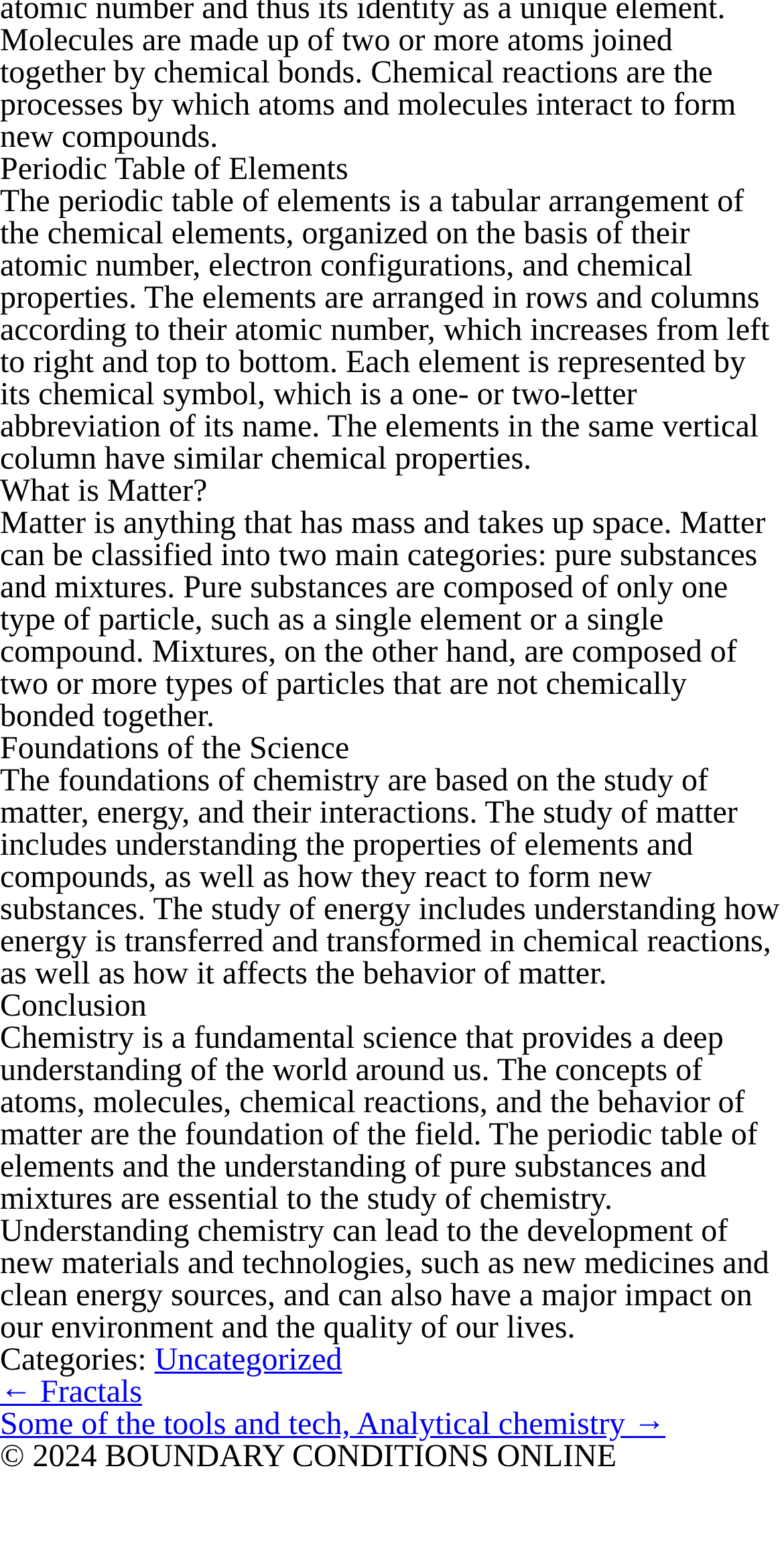What is the previous post?
Provide a detailed and well-explained answer to the question.

The previous post is 'Fractals', as indicated by the link '← Fractals' in the navigation section.